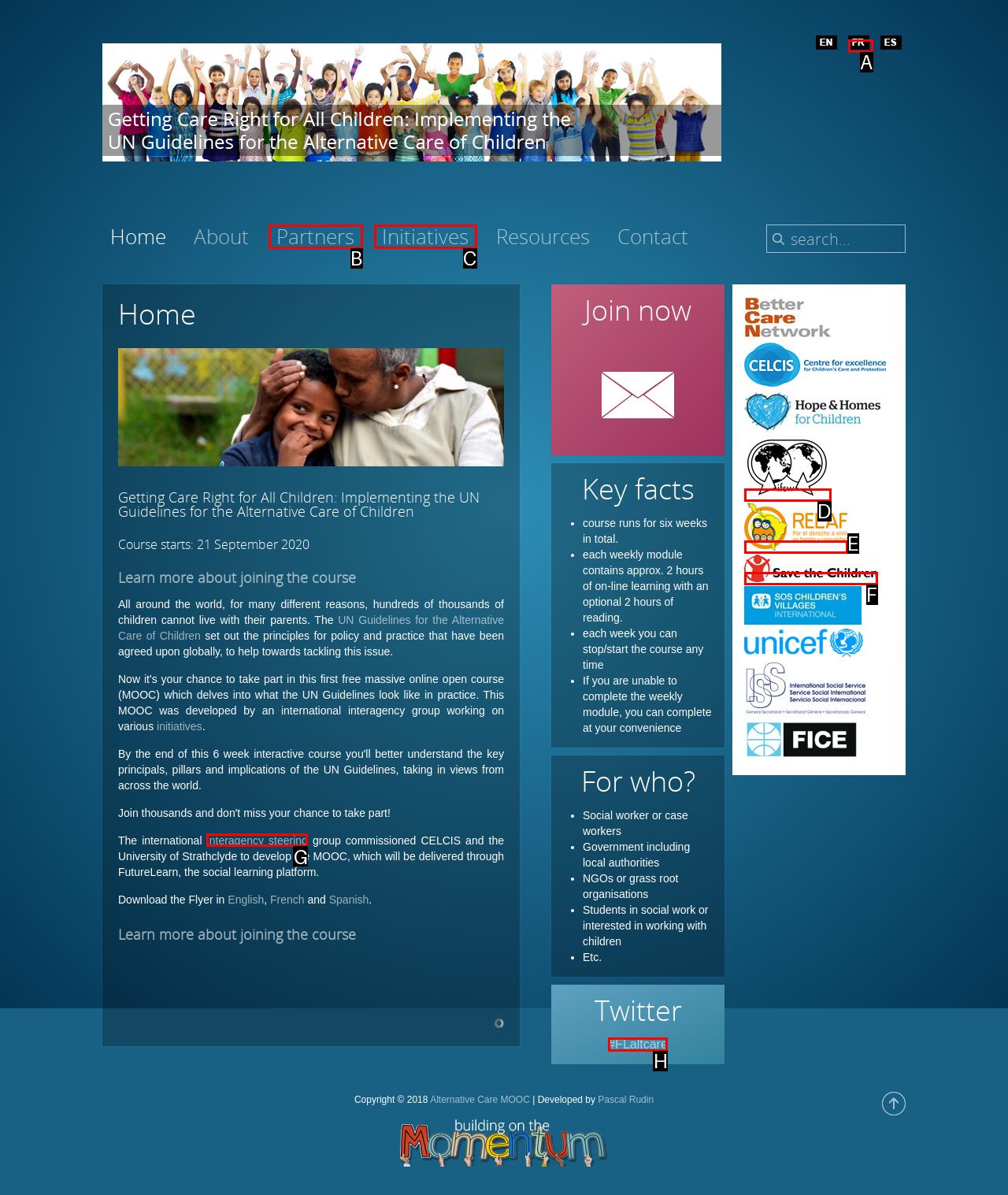Determine which option matches the element description: #FLaltcare
Answer using the letter of the correct option.

H